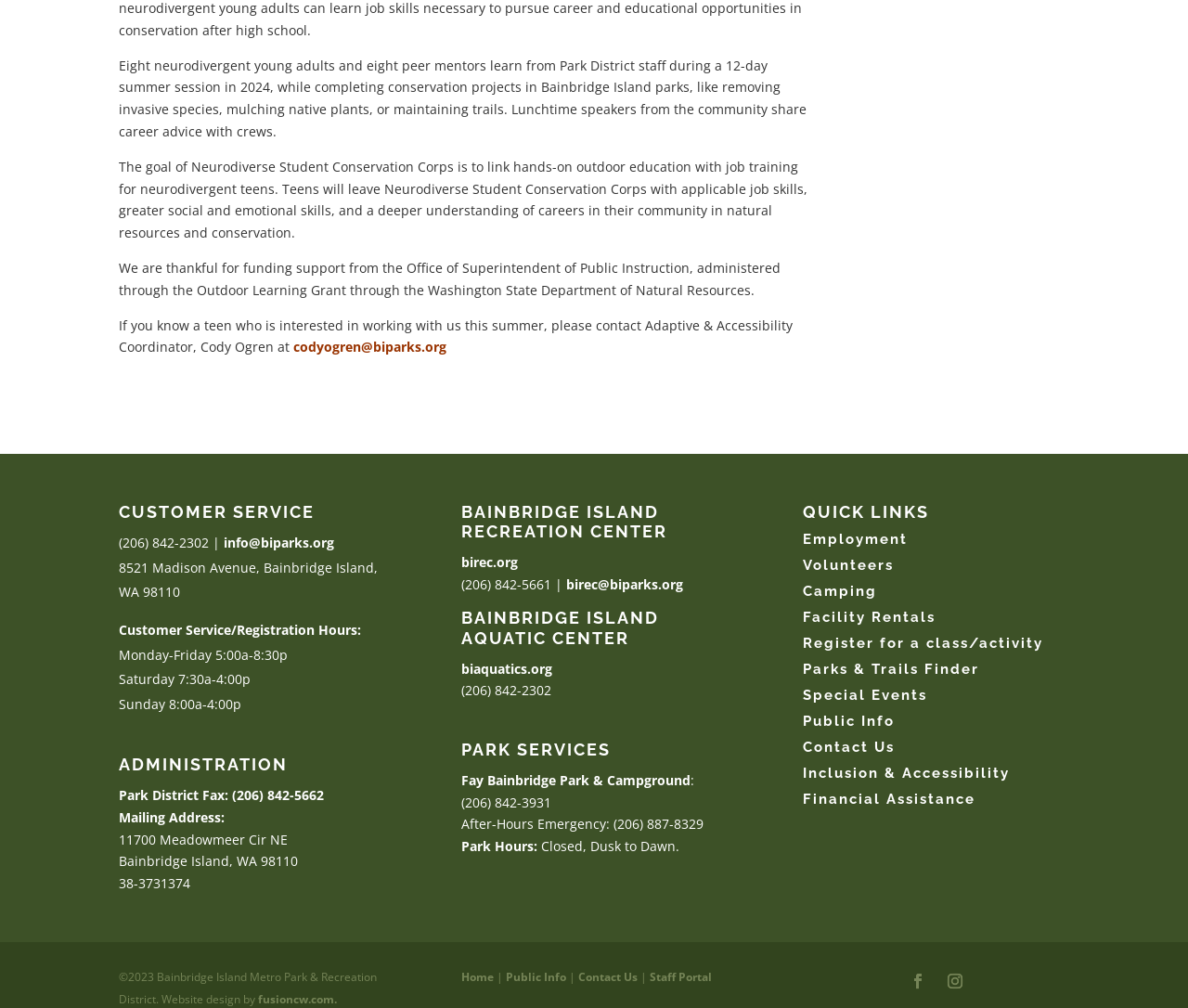Given the description "Fay Bainbridge Park & Campground", determine the bounding box of the corresponding UI element.

[0.388, 0.765, 0.581, 0.782]